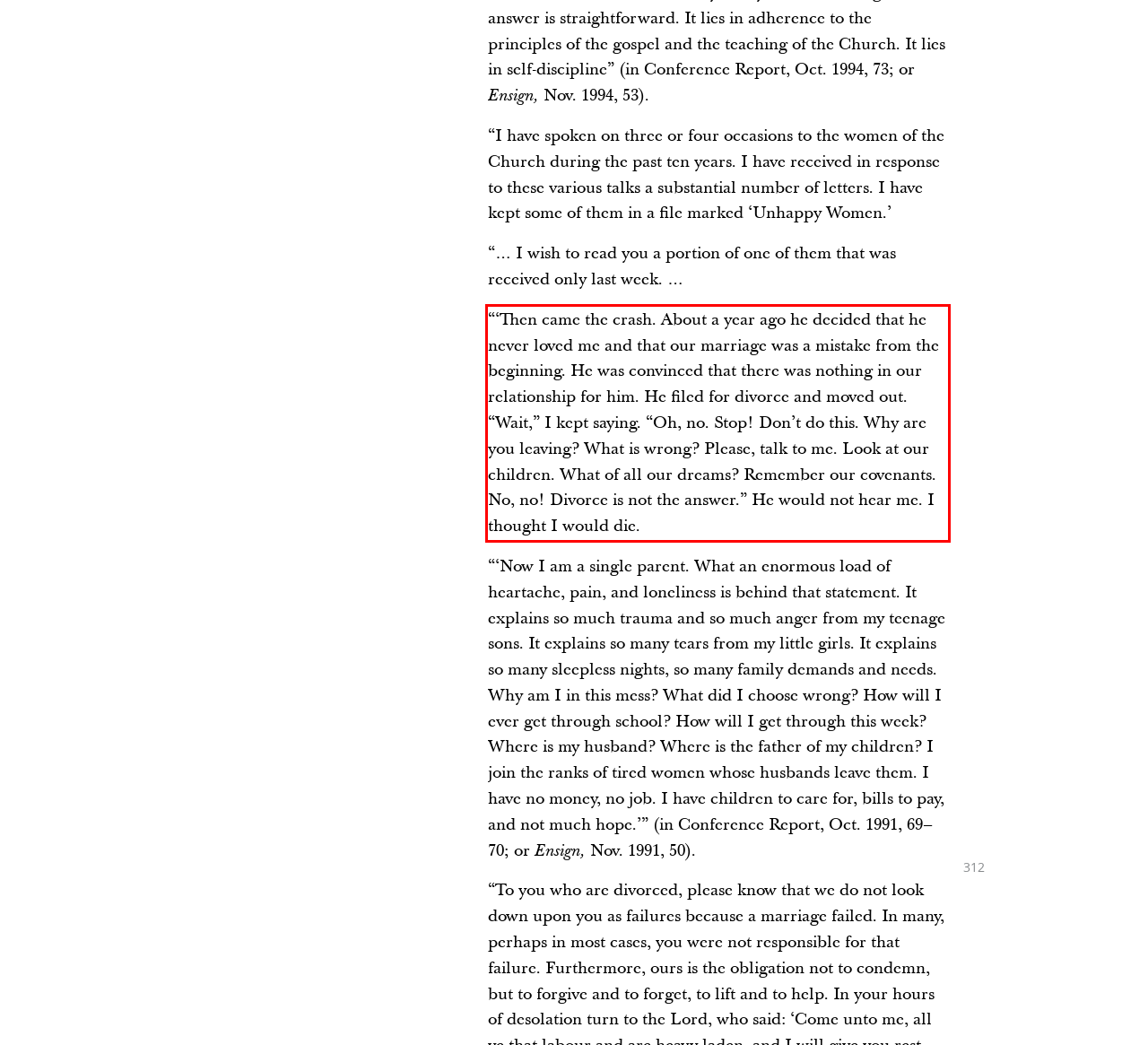Analyze the screenshot of a webpage where a red rectangle is bounding a UI element. Extract and generate the text content within this red bounding box.

“‘Then came the crash. About a year ago he decided that he never loved me and that our marriage was a mistake from the beginning. He was convinced that there was nothing in our relationship for him. He filed for divorce and moved out. “Wait,” I kept saying. “Oh, no. Stop! Don’t do this. Why are you leaving? What is wrong? Please, talk to me. Look at our children. What of all our dreams? Remember our covenants. No, no! Divorce is not the answer.” He would not hear me. I thought I would die.